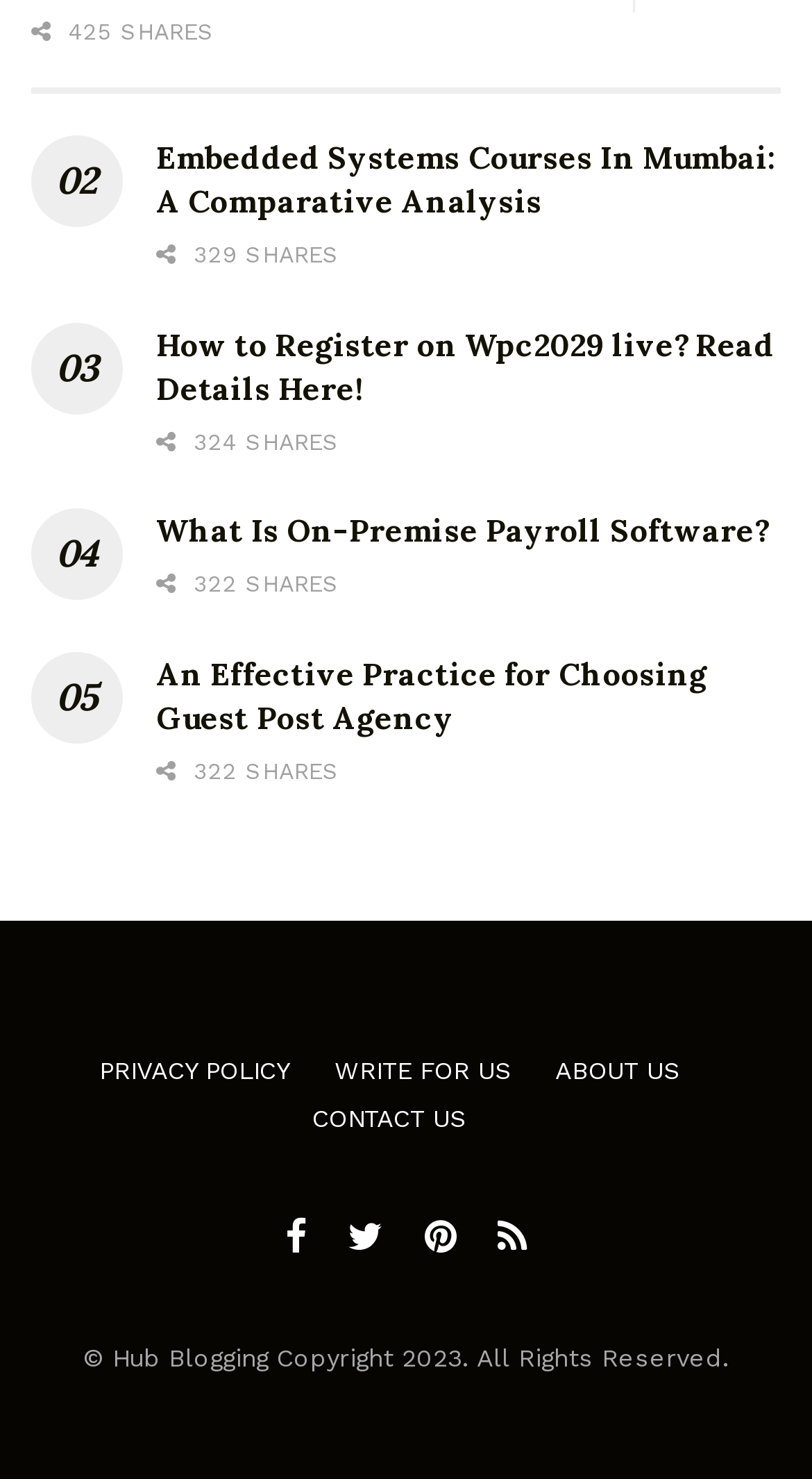Determine the bounding box coordinates for the region that must be clicked to execute the following instruction: "Read the article about Embedded Systems Courses In Mumbai".

[0.192, 0.093, 0.955, 0.15]